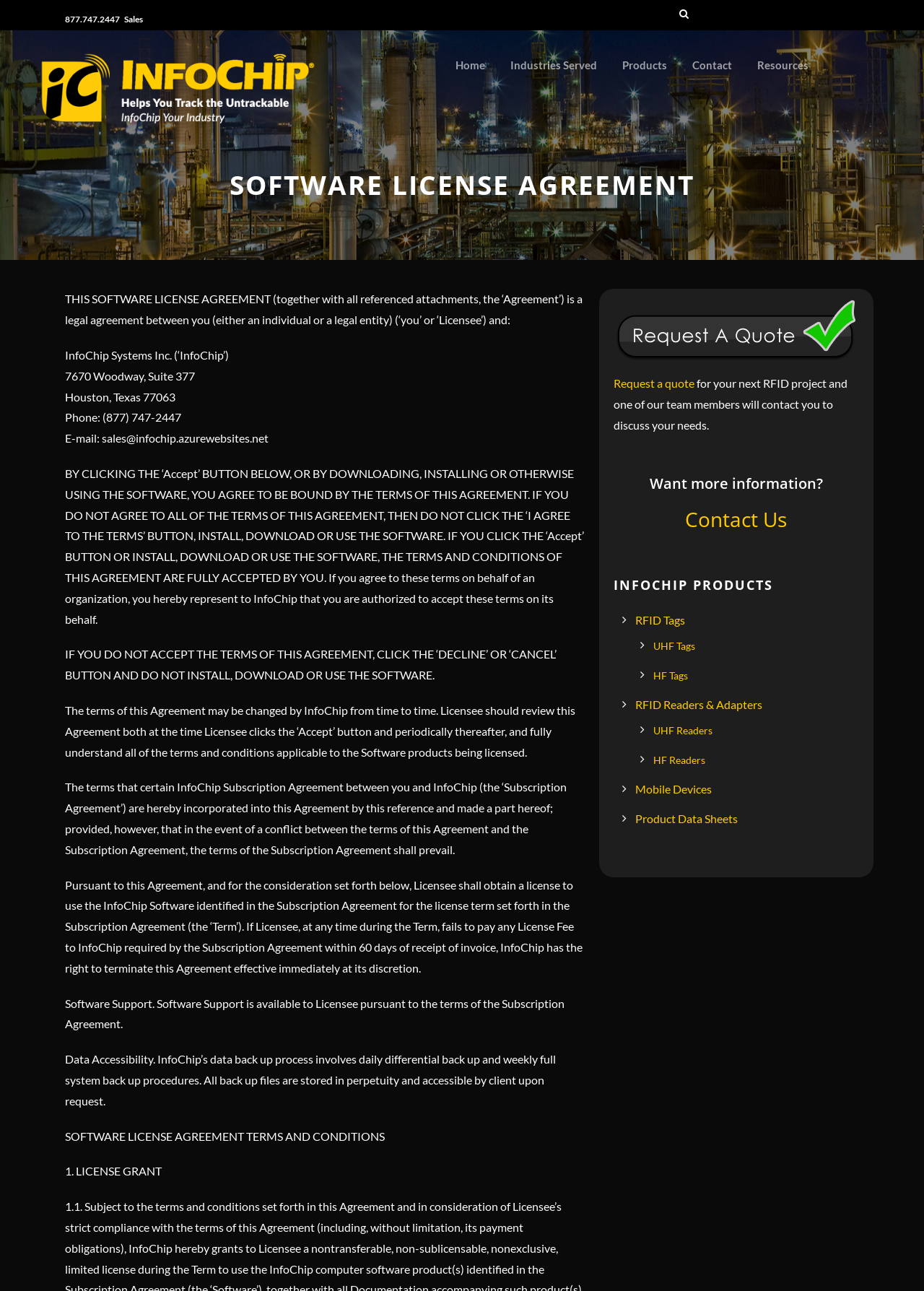Can you find the bounding box coordinates for the UI element given this description: "Mobile Devices"? Provide the coordinates as four float numbers between 0 and 1: [left, top, right, bottom].

[0.688, 0.606, 0.77, 0.617]